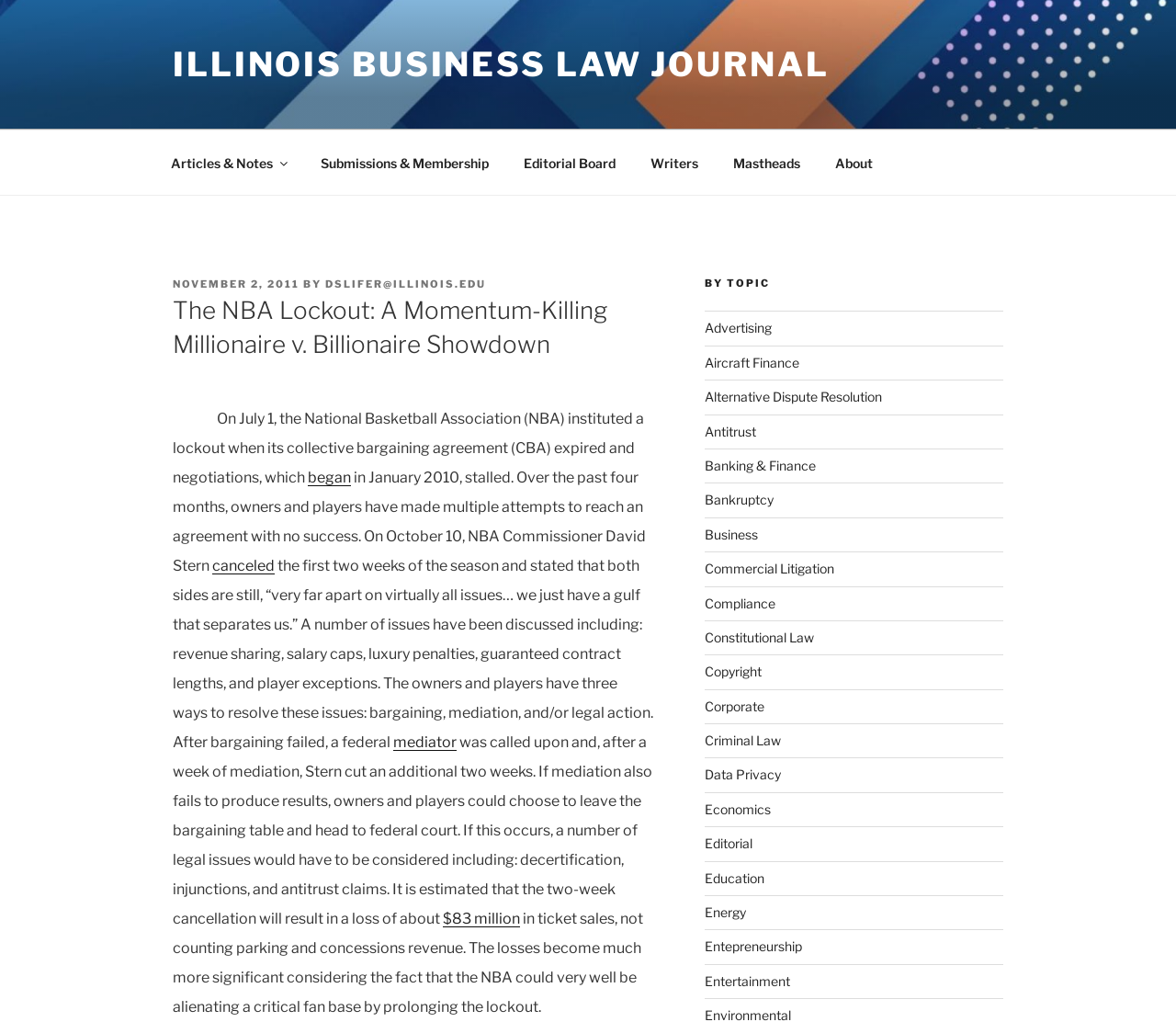Write an elaborate caption that captures the essence of the webpage.

The webpage is about the Illinois Business Law Journal, specifically an article titled "The NBA Lockout: A Momentum-Killing Millionaire v. Billionaire Showdown". At the top of the page, there is a navigation menu with links to various sections, including "Articles & Notes", "Submissions & Membership", "Editorial Board", "Writers", "Mastheads", and "About". 

Below the navigation menu, there is a header section with a posted date, "NOVEMBER 2, 2011", and an author's email address, "DSLIFER@ILLINOIS.EDU". The main article title is displayed prominently, followed by a lengthy text discussing the NBA lockout, its causes, and its potential consequences, including revenue losses and legal issues.

To the right of the article, there is a section titled "BY TOPIC" with numerous links to various topics, including "Advertising", "Aircraft Finance", "Alternative Dispute Resolution", and many others. These links are arranged in a vertical list, taking up a significant portion of the right-hand side of the page.